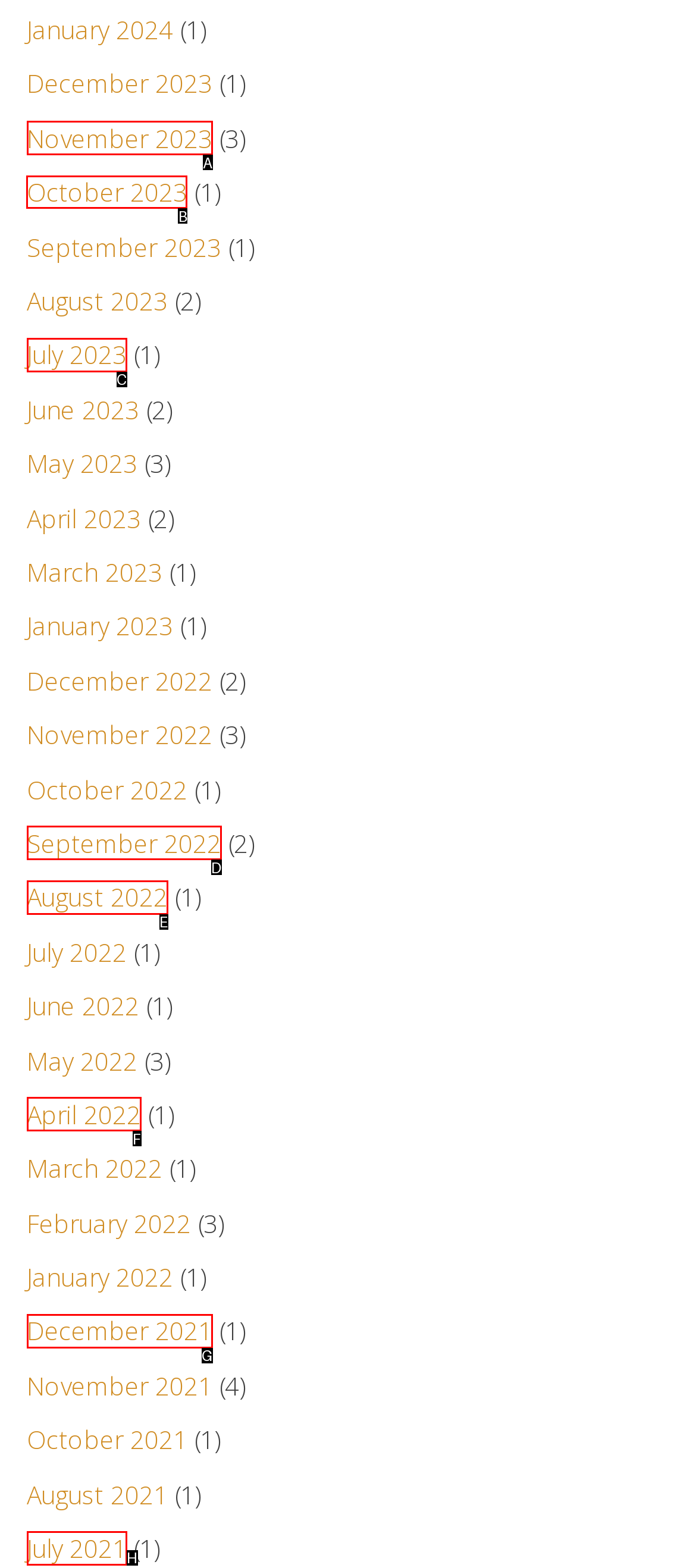Identify the letter of the UI element you need to select to accomplish the task: Browse October 2023.
Respond with the option's letter from the given choices directly.

B